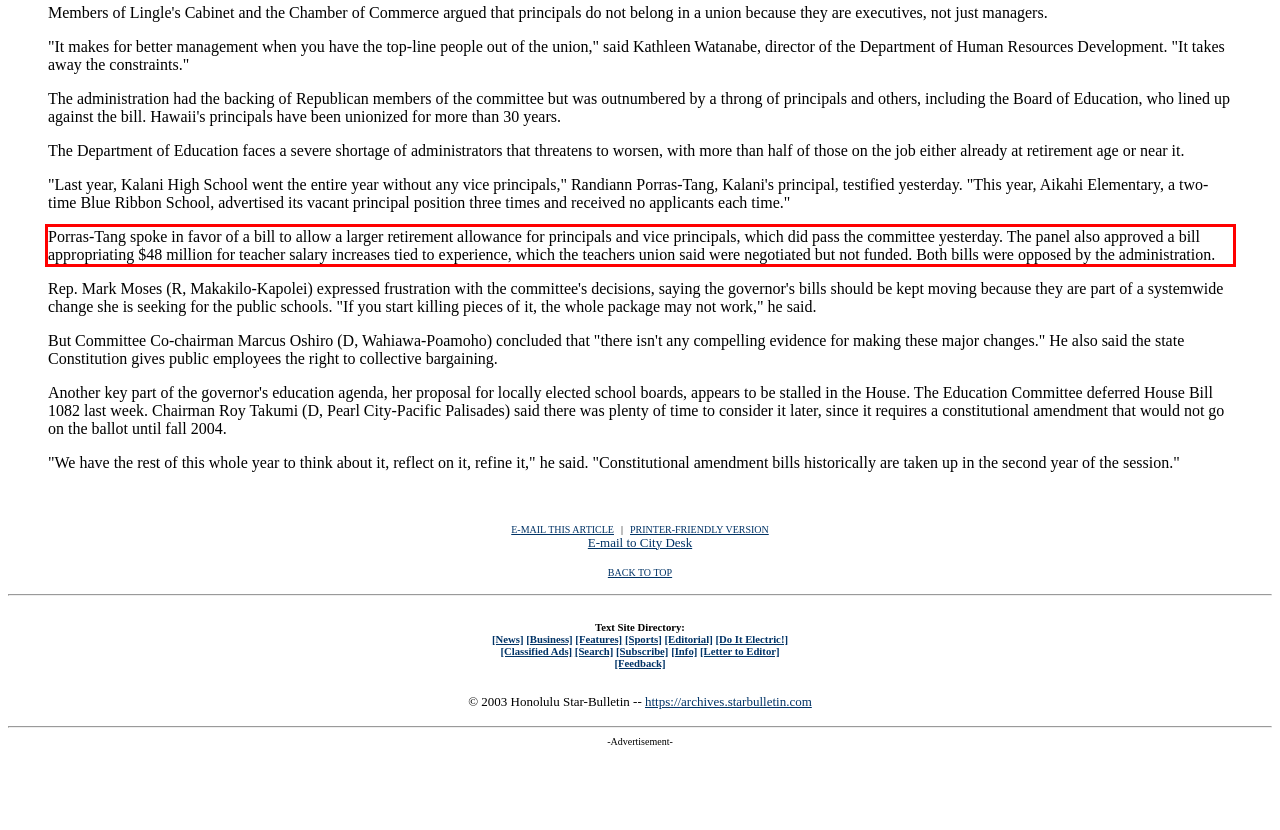Examine the screenshot of the webpage, locate the red bounding box, and generate the text contained within it.

Porras-Tang spoke in favor of a bill to allow a larger retirement allowance for principals and vice principals, which did pass the committee yesterday. The panel also approved a bill appropriating $48 million for teacher salary increases tied to experience, which the teachers union said were negotiated but not funded. Both bills were opposed by the administration.